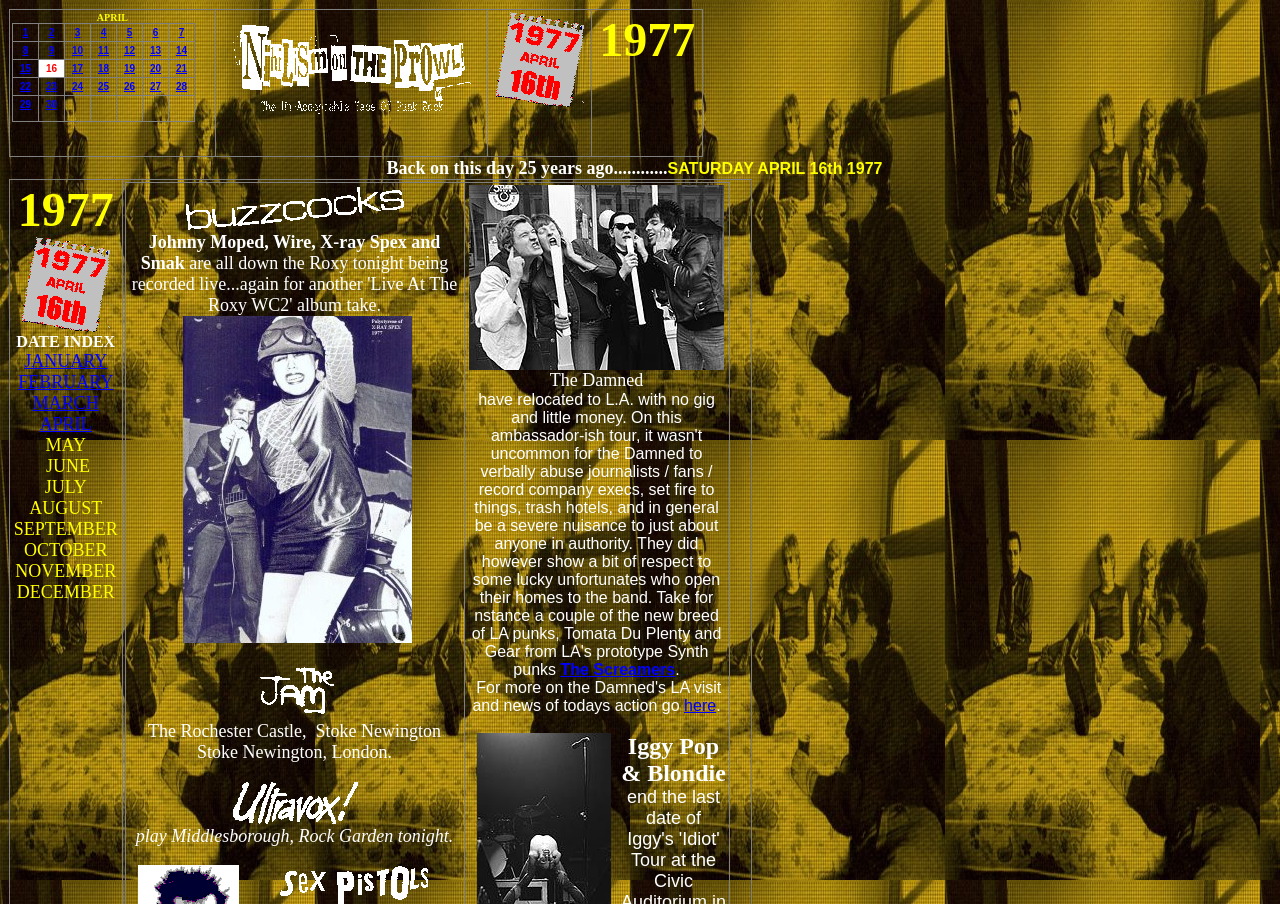Use one word or a short phrase to answer the question provided: 
What is the text in the top-left grid cell?

APRIL